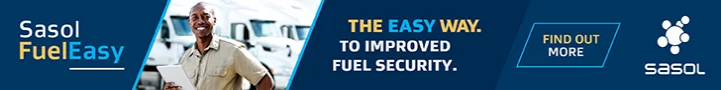What is the role of the individual in the image?
Refer to the screenshot and deliver a thorough answer to the question presented.

The caption describes the individual as possibly a fleet manager, standing confidently in front of a line of vehicles, emphasizing the service's accessibility and practical approach.